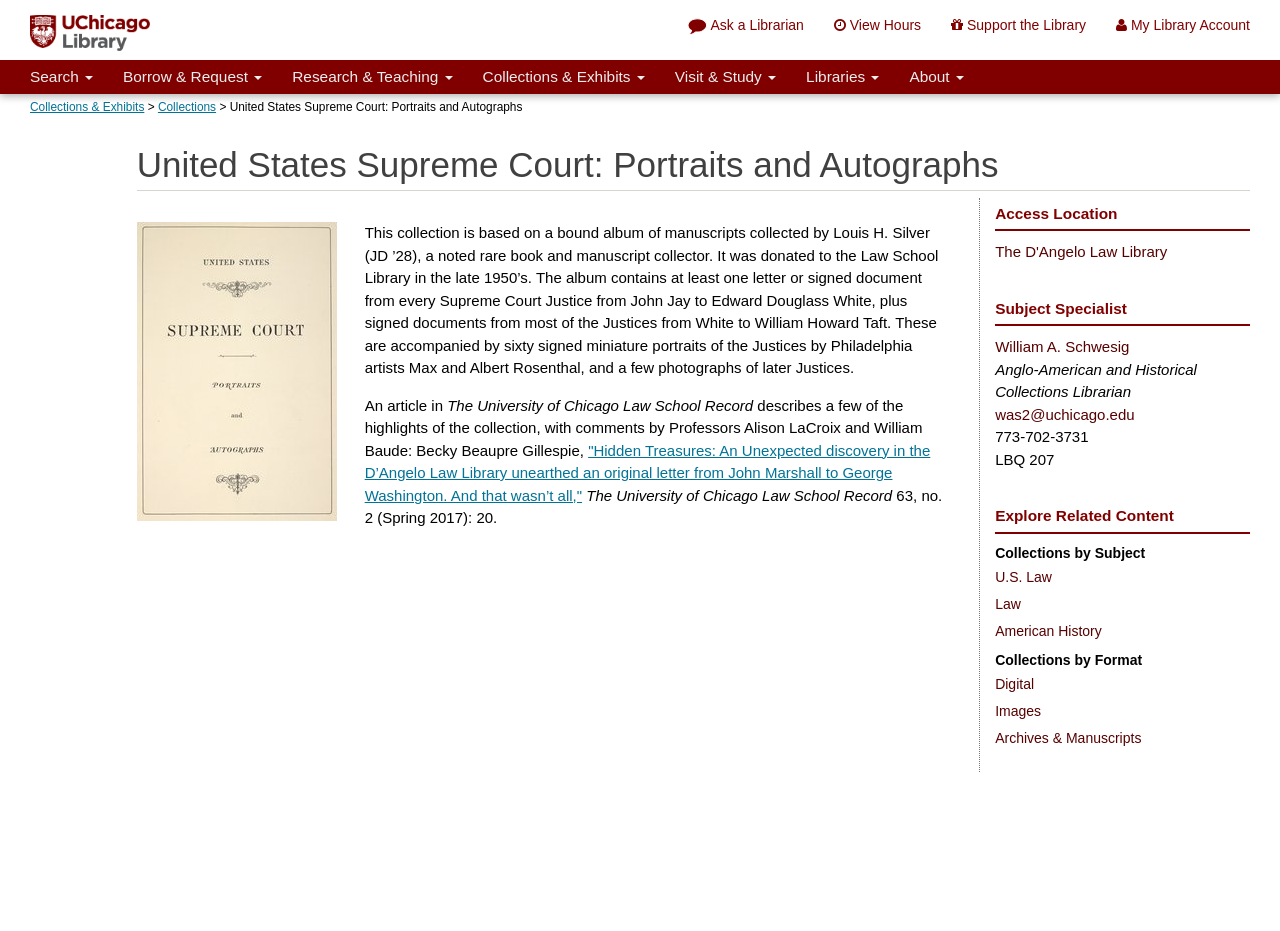What is the subject of the collection?
Examine the image closely and answer the question with as much detail as possible.

I found the answer by reading the main heading 'United States Supreme Court: Portraits and Autographs' and the article text, which describes a collection of manuscripts and portraits related to the Supreme Court.